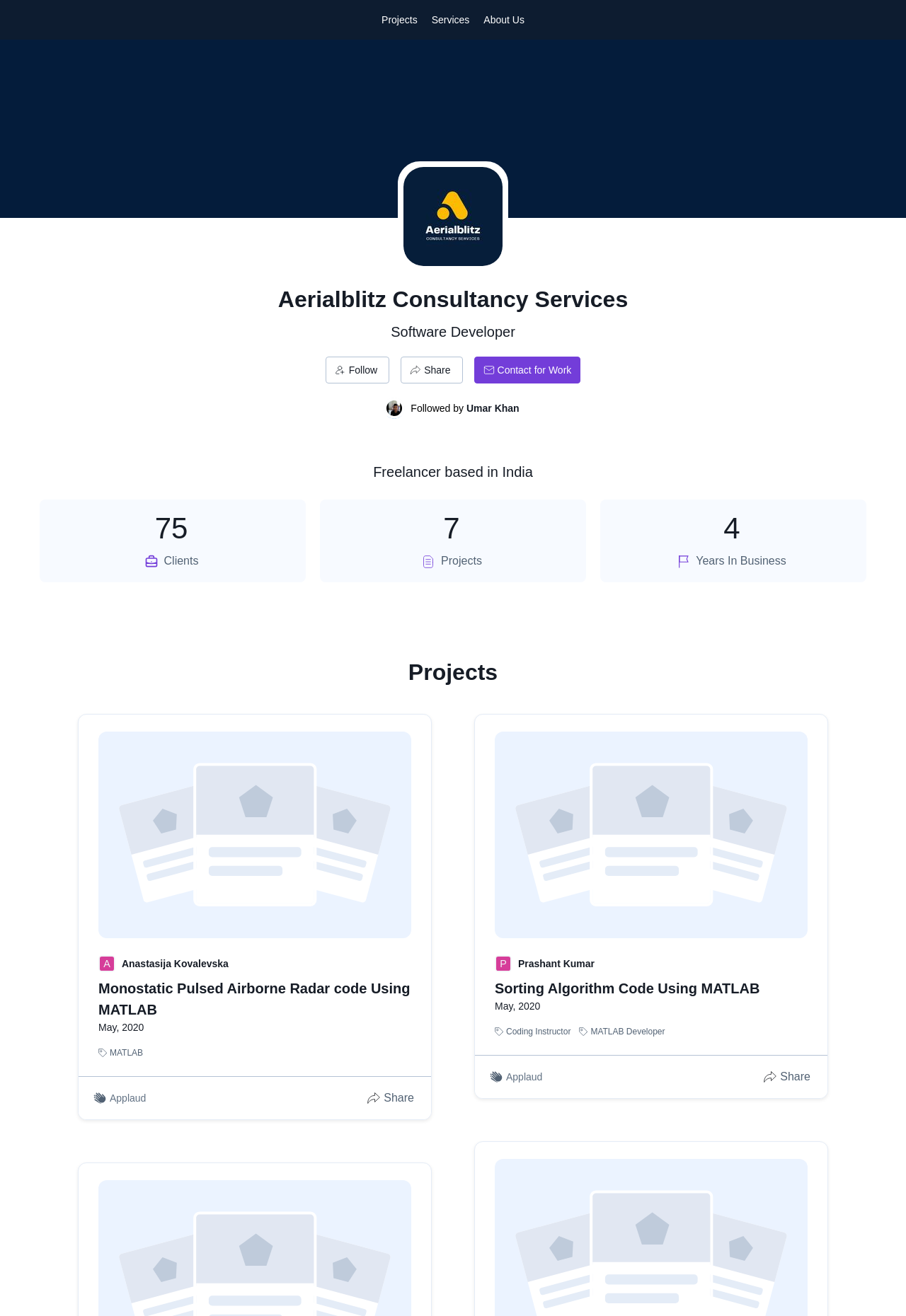What is the freelancer's name?
Using the visual information, answer the question in a single word or phrase.

Umar Khan